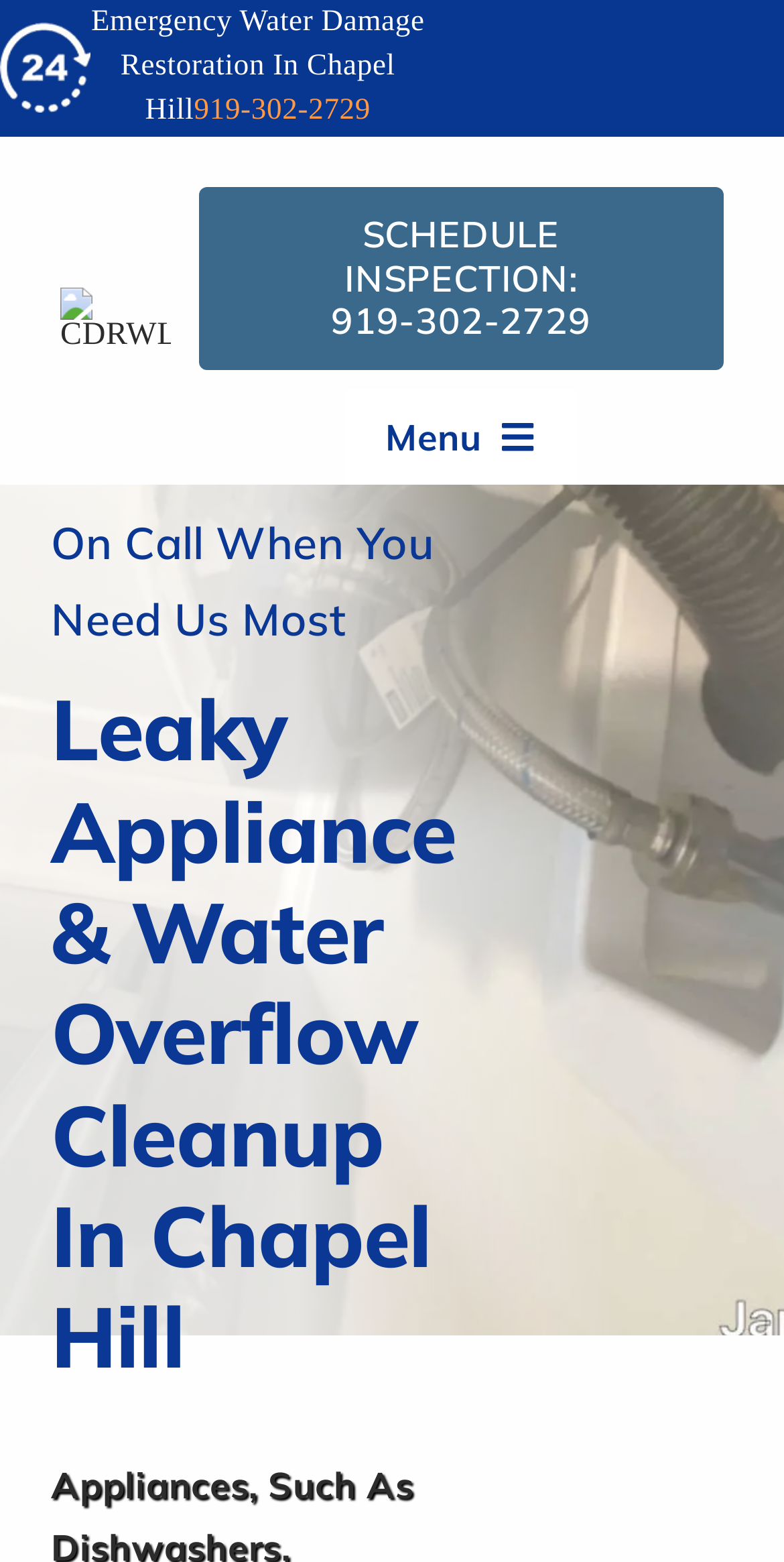Identify the bounding box coordinates of the section to be clicked to complete the task described by the following instruction: "Visit The Bookpushers website". The coordinates should be four float numbers between 0 and 1, formatted as [left, top, right, bottom].

None